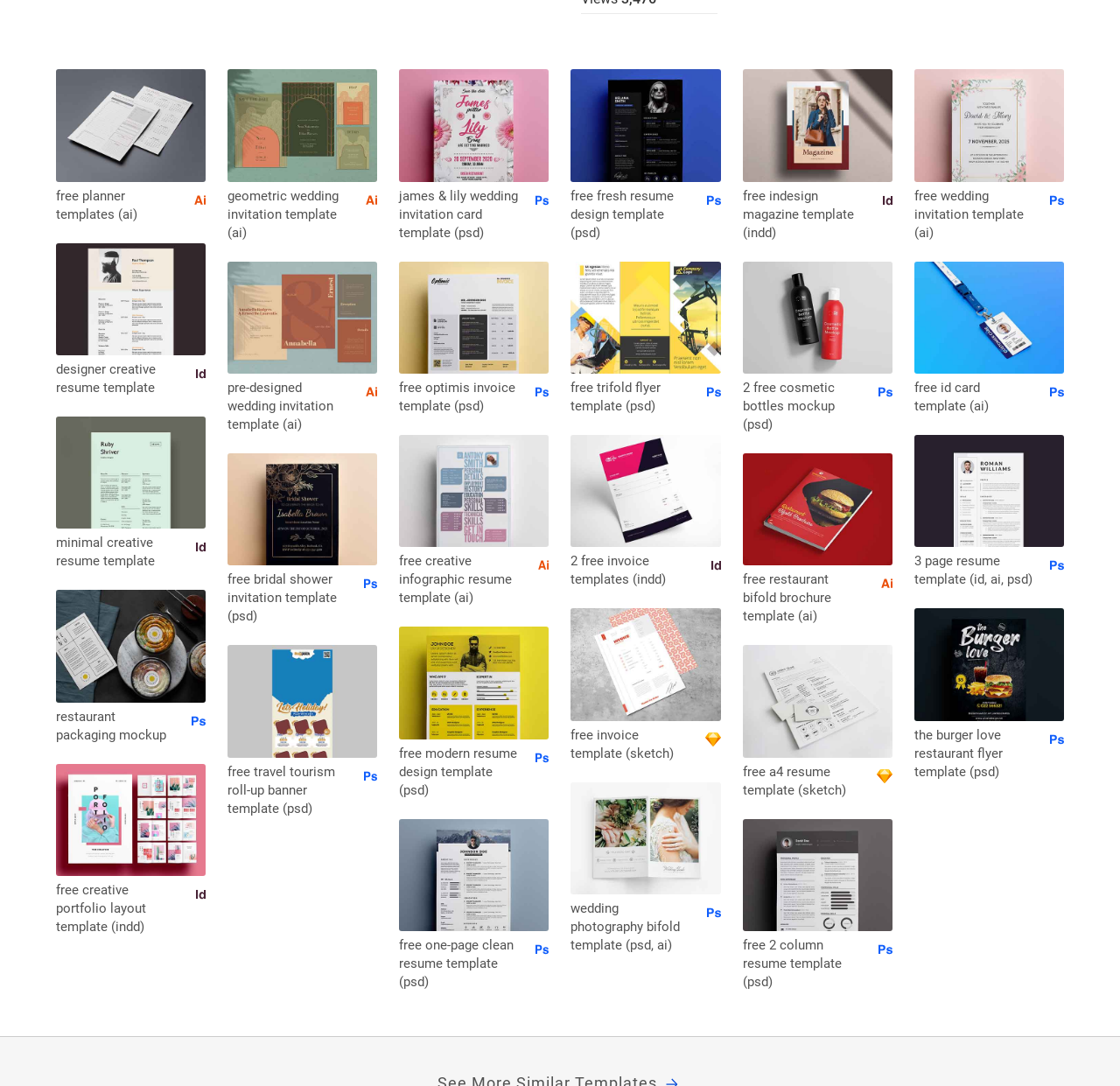What software is required to edit some of the templates?
Please answer the question as detailed as possible based on the image.

Some of the template links have '(psd)' or '(ai)' in their descriptions, indicating that they are compatible with Adobe Photoshop and Illustrator, respectively. This suggests that users may need to have these software programs to edit the templates.